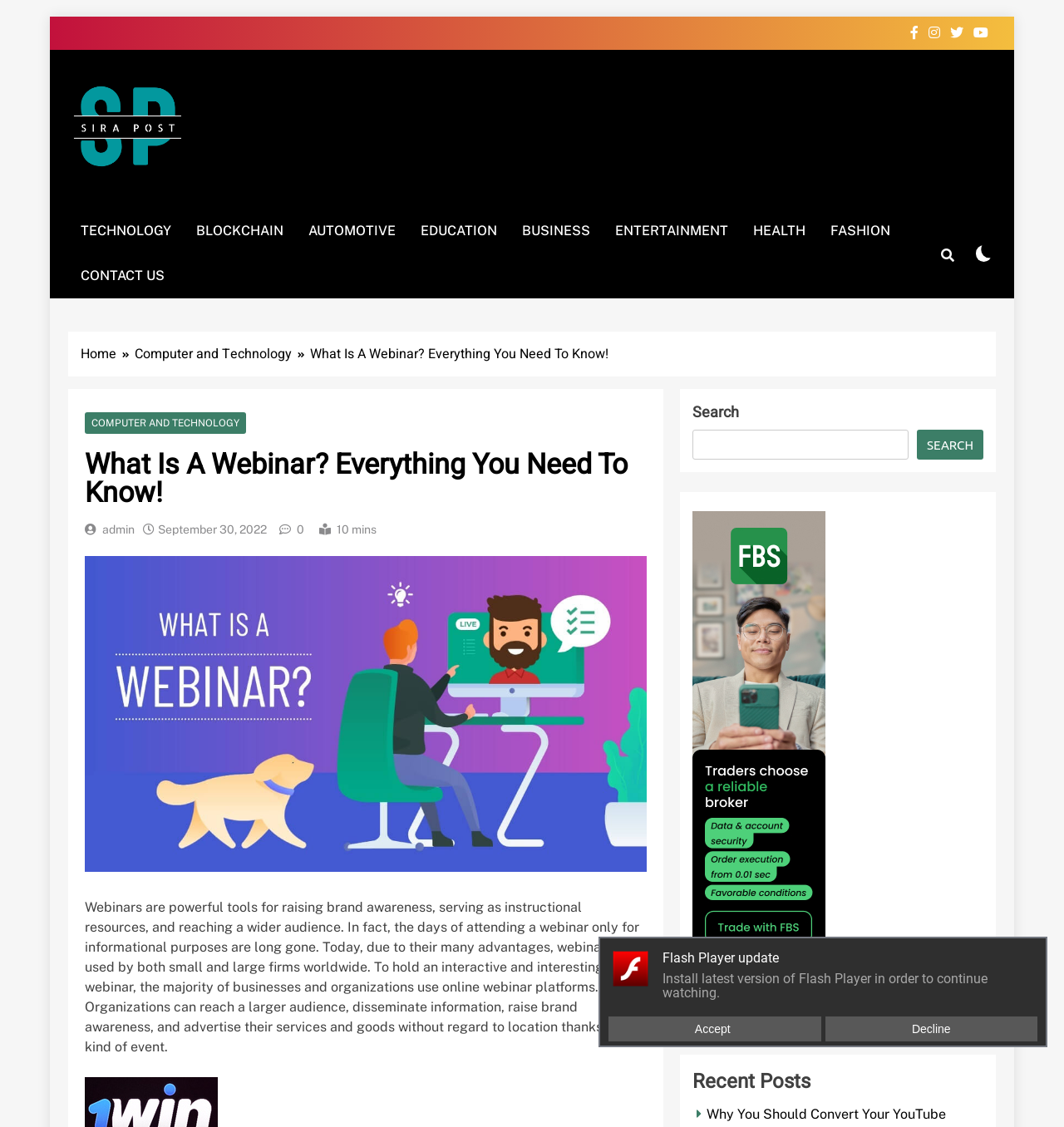What is the category of the article 'What Is A Webinar? Everything You Need To Know!'?
Refer to the image and provide a one-word or short phrase answer.

COMPUTER AND TECHNOLOGY